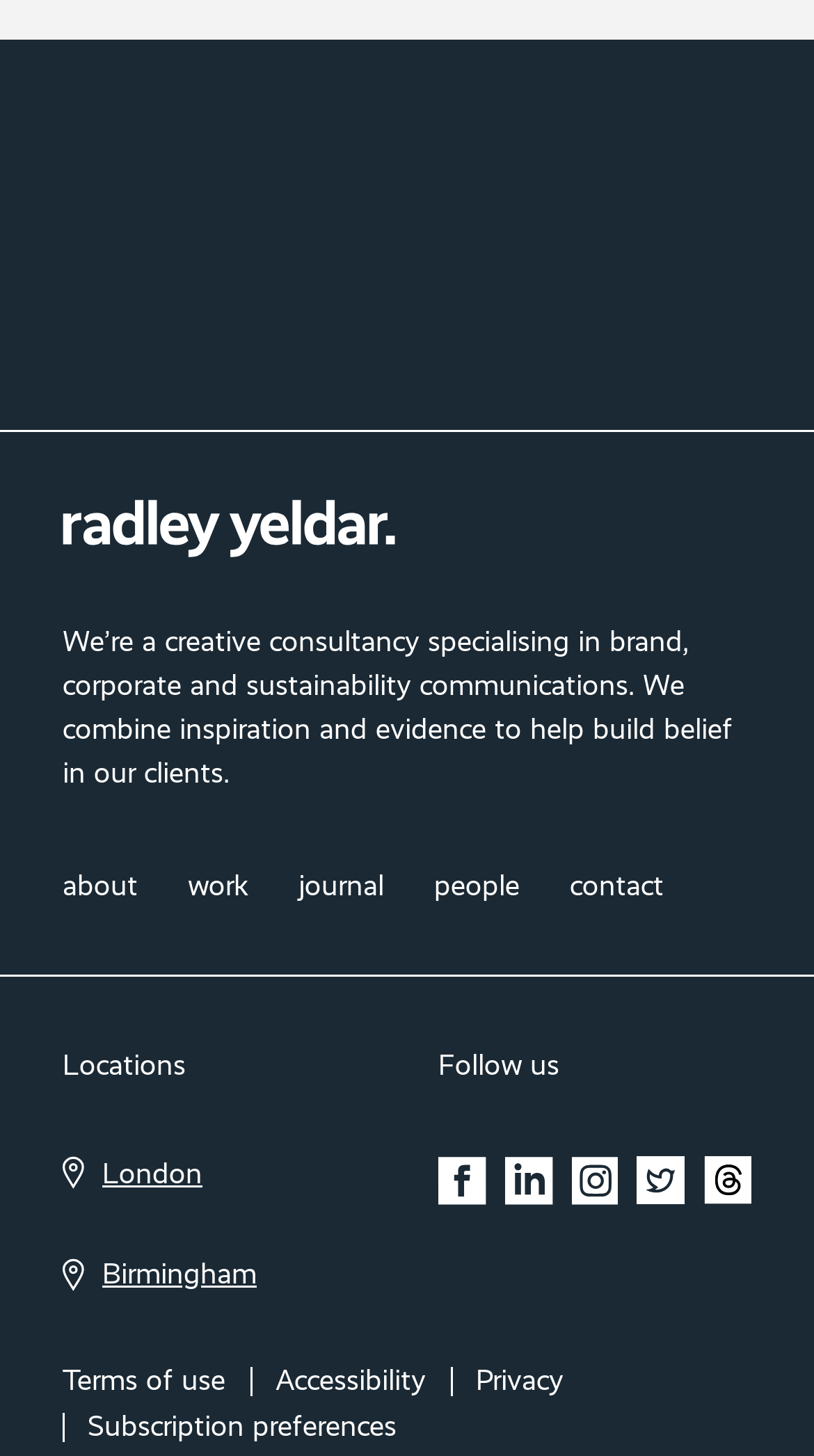What are the three links at the bottom of the webpage?
Based on the visual information, provide a detailed and comprehensive answer.

The three links at the bottom of the webpage can be determined by reading the link elements with IDs 476, 477, and 478. These links correspond to 'Terms of use', 'Accessibility', and 'Privacy' respectively.